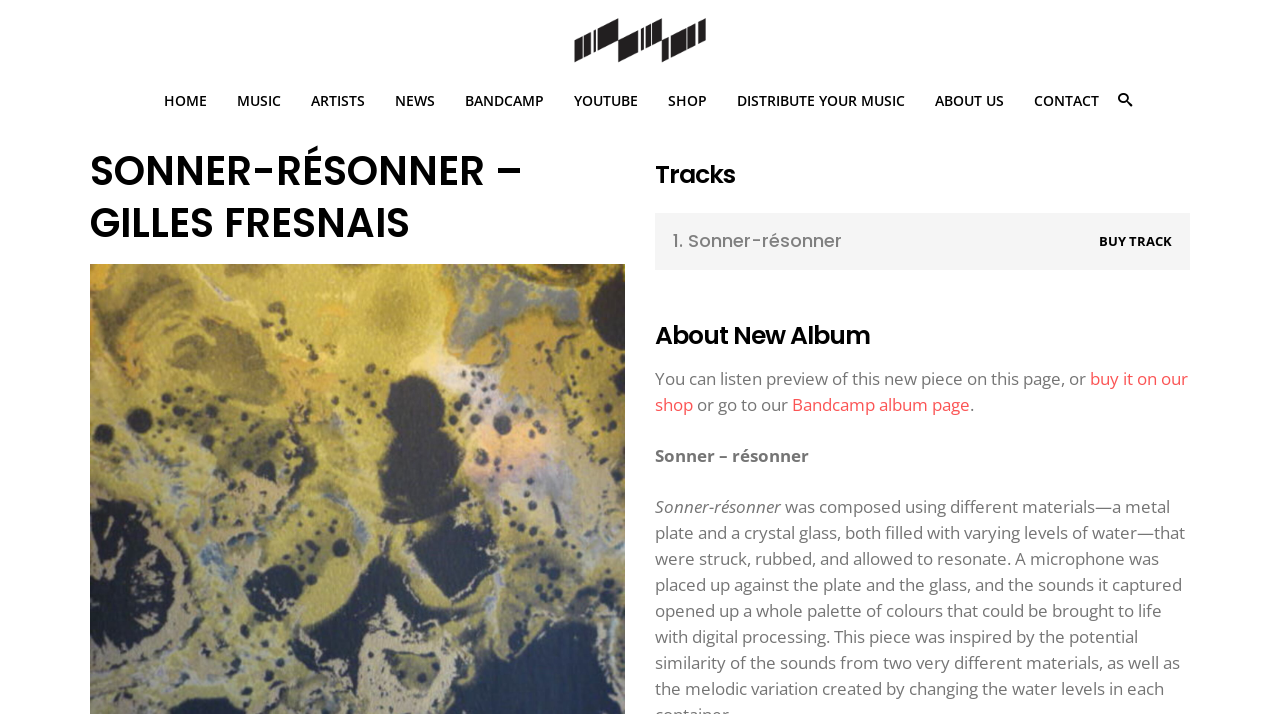Create a detailed summary of the webpage's content and design.

This webpage is dedicated to Canadian composer Gilles Fresnais, specifically showcasing his electroacoustic music. At the top left corner, there is a logo consisting of two images, "logo" and "dark logoo". 

Below the logo, there is a navigation menu with eight links: "HOME", "MUSIC", "ARTISTS", "NEWS", "BANDCAMP", "YOUTUBE", "SHOP", and "DISTRIBUTE YOUR MUSIC", followed by "ABOUT US" and "CONTACT" at the far right. 

The main content area is divided into two sections. The top section has a heading "SONNER-RÉSONNER – GILLES FRESNAIS" and is positioned above a section with a heading "Tracks". 

In the "Tracks" section, there is a subheading "1. Sonner-résonner" and a "BUY TRACK" link to the right of it. 

Below the "Tracks" section, there is an "About New Album" section, which contains a paragraph of text describing the new album. The text explains that a preview of the new piece can be listened to on this page or purchased on the shop. There is also a link to the Bandcamp album page. The section ends with the title "Sonner – résonner" and a brief description of the album.